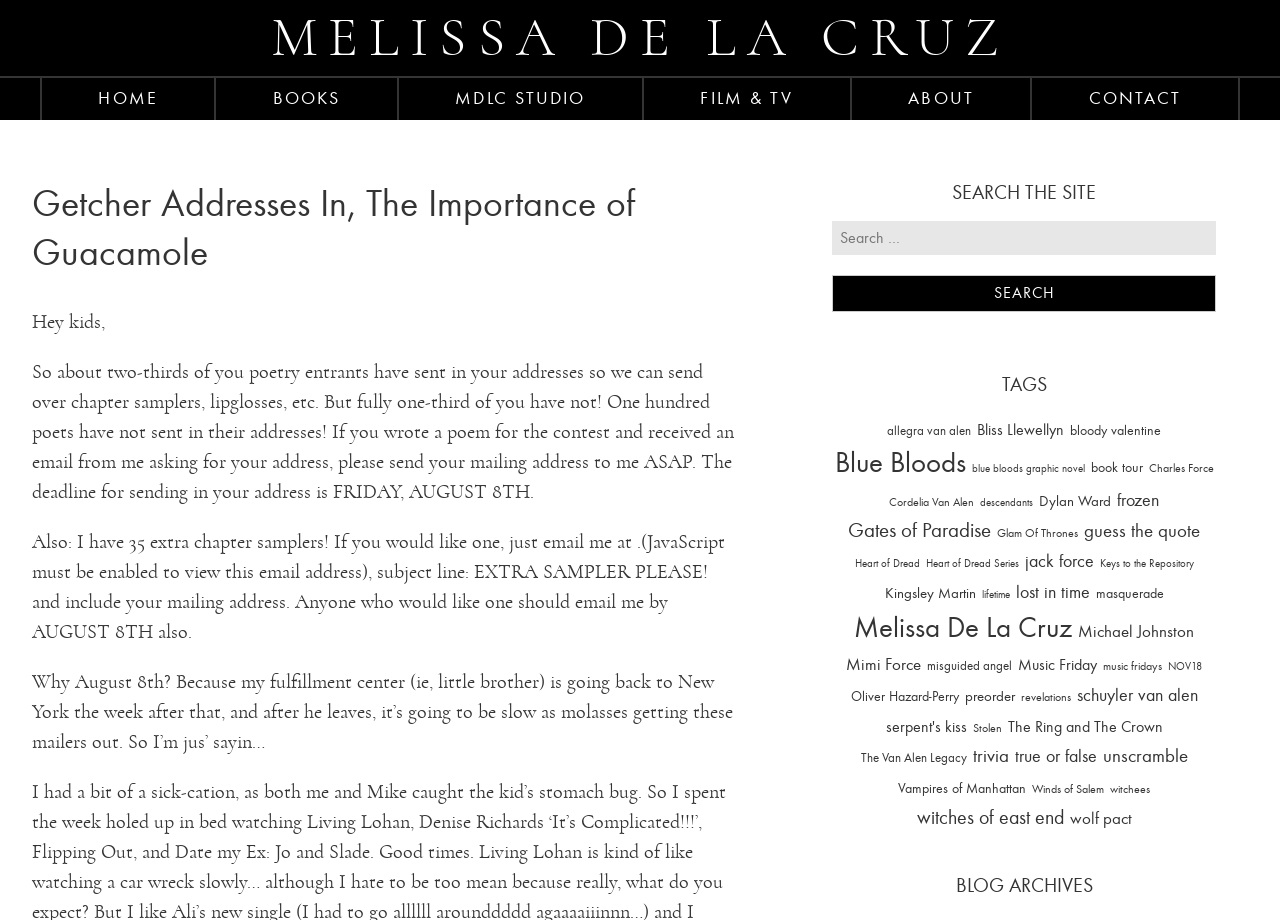Could you indicate the bounding box coordinates of the region to click in order to complete this instruction: "Search the site".

[0.65, 0.24, 0.95, 0.361]